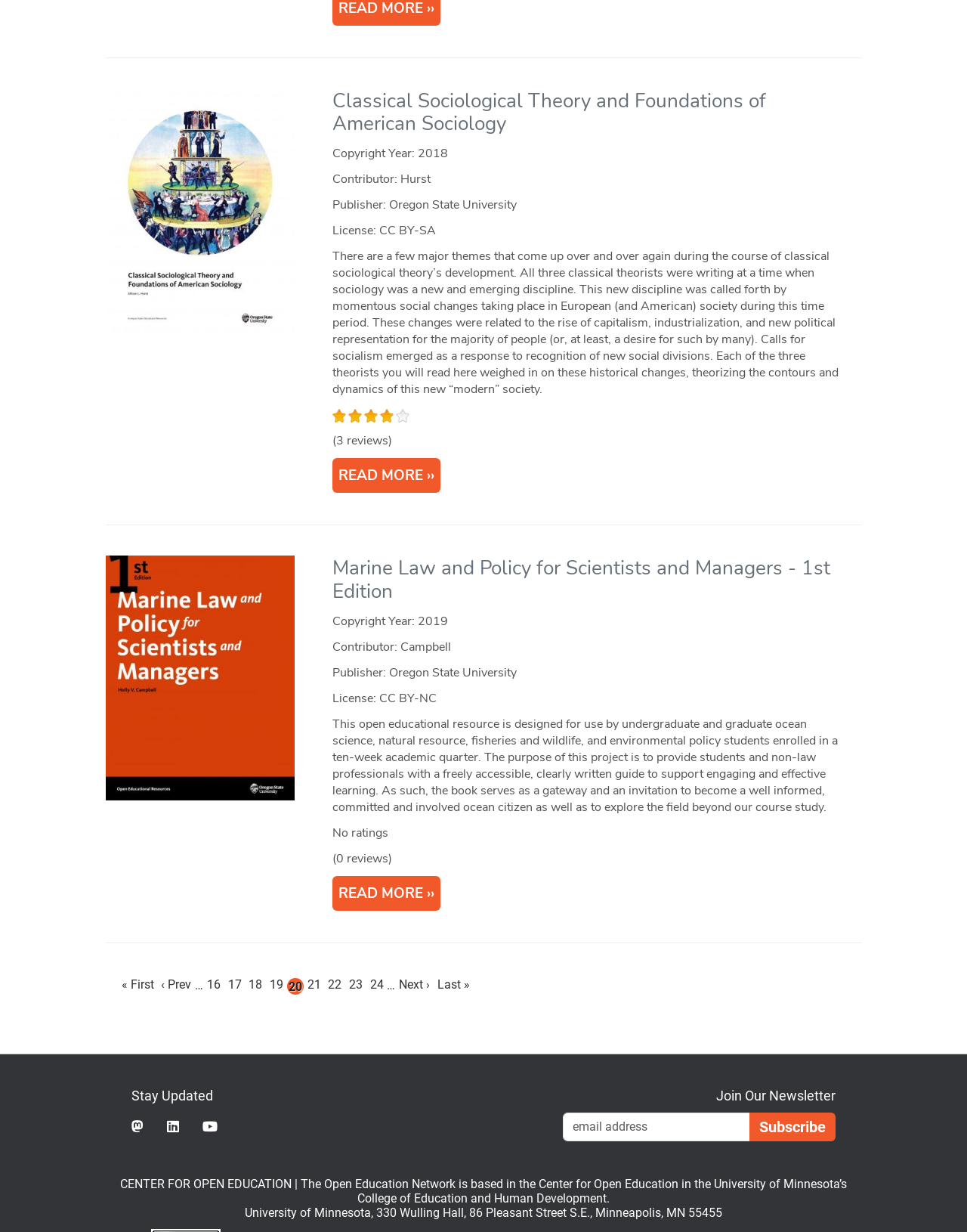Specify the bounding box coordinates of the element's region that should be clicked to achieve the following instruction: "Read more about Classical Sociological Theory and Foundations of American Sociology". The bounding box coordinates consist of four float numbers between 0 and 1, in the format [left, top, right, bottom].

[0.109, 0.164, 0.305, 0.177]